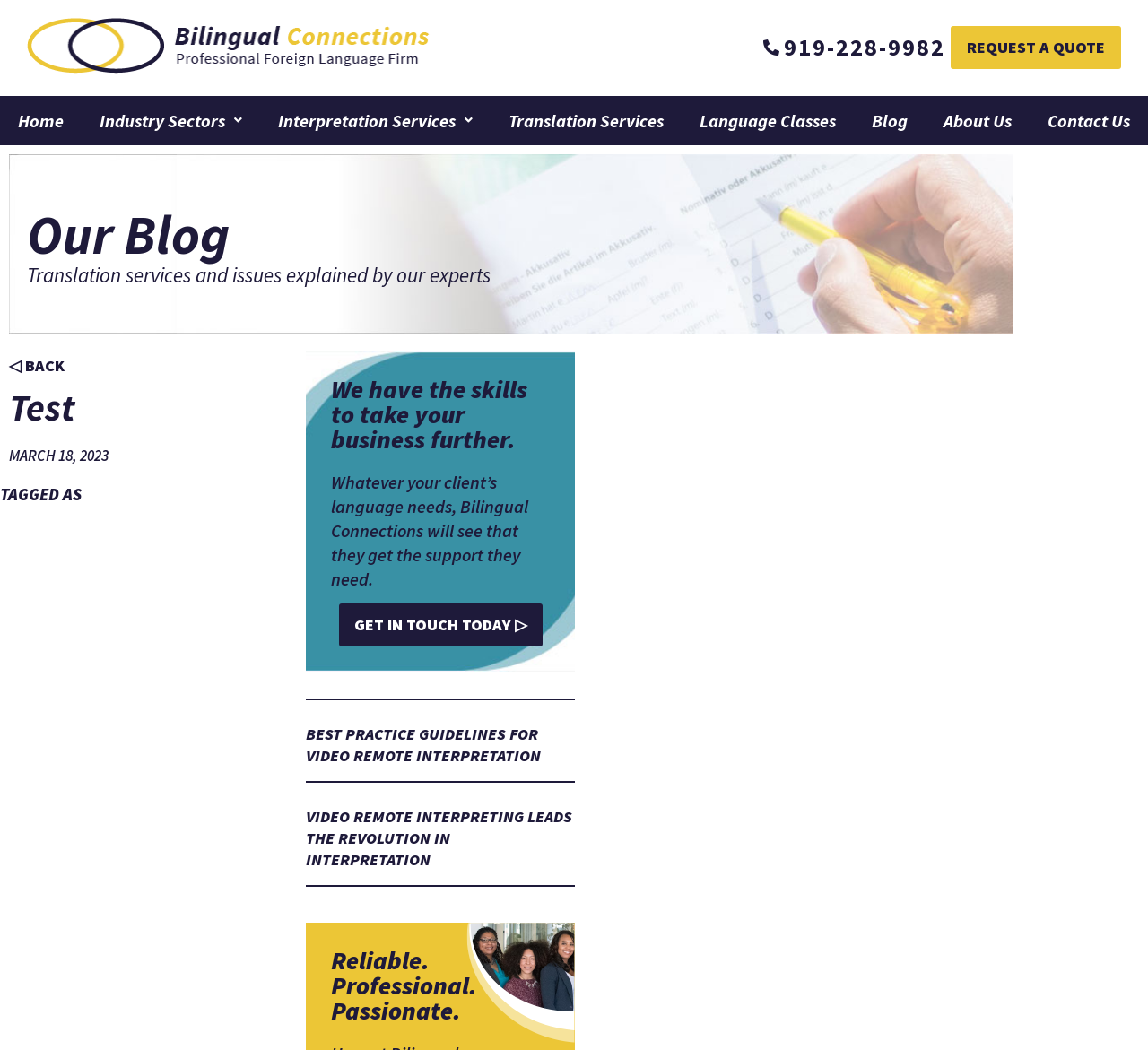Please identify the bounding box coordinates of the clickable element to fulfill the following instruction: "go to home page". The coordinates should be four float numbers between 0 and 1, i.e., [left, top, right, bottom].

[0.0, 0.091, 0.071, 0.138]